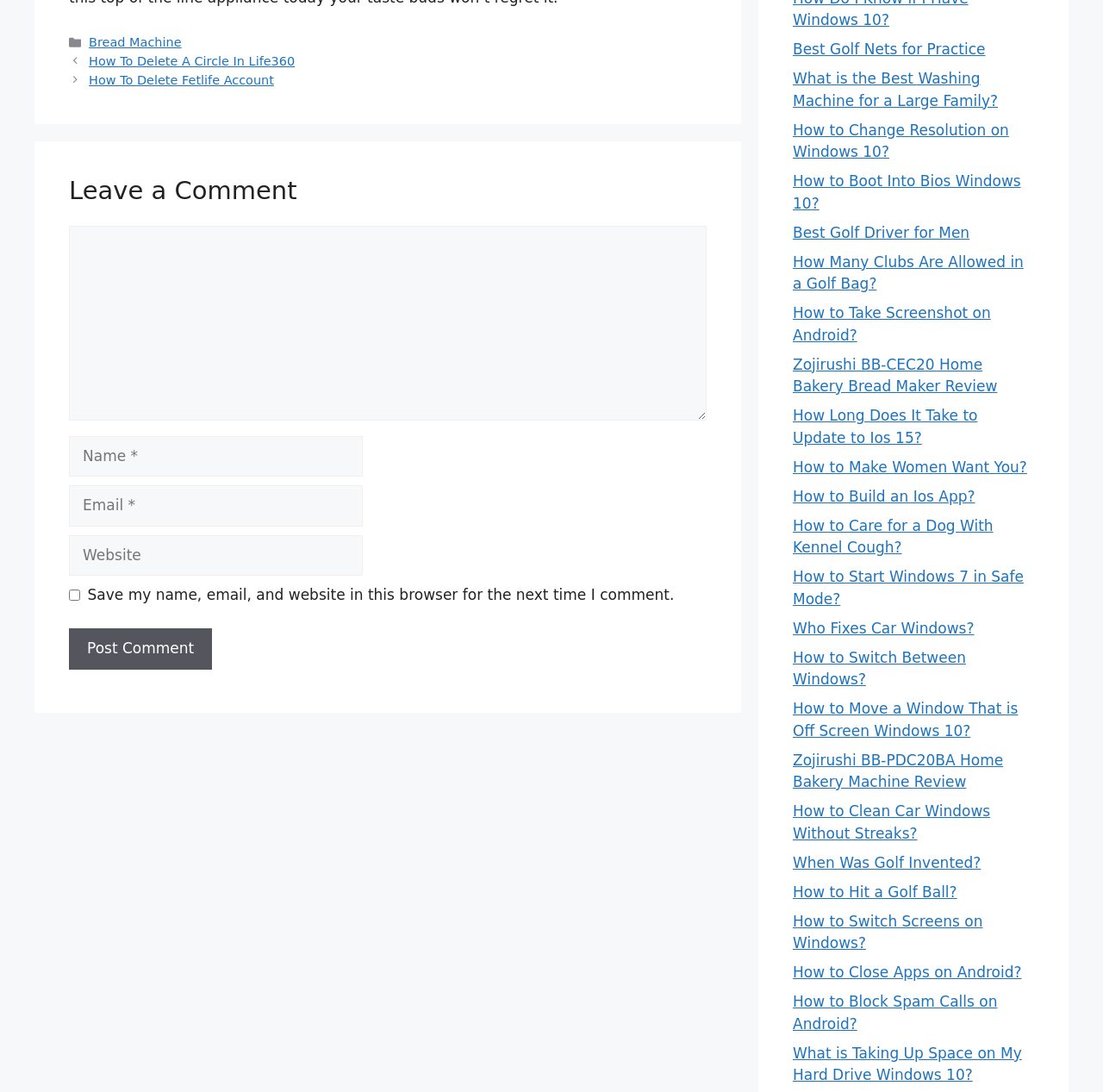Identify the bounding box coordinates of the region I need to click to complete this instruction: "Visit the 'Best Golf Nets for Practice' page".

[0.719, 0.037, 0.893, 0.053]